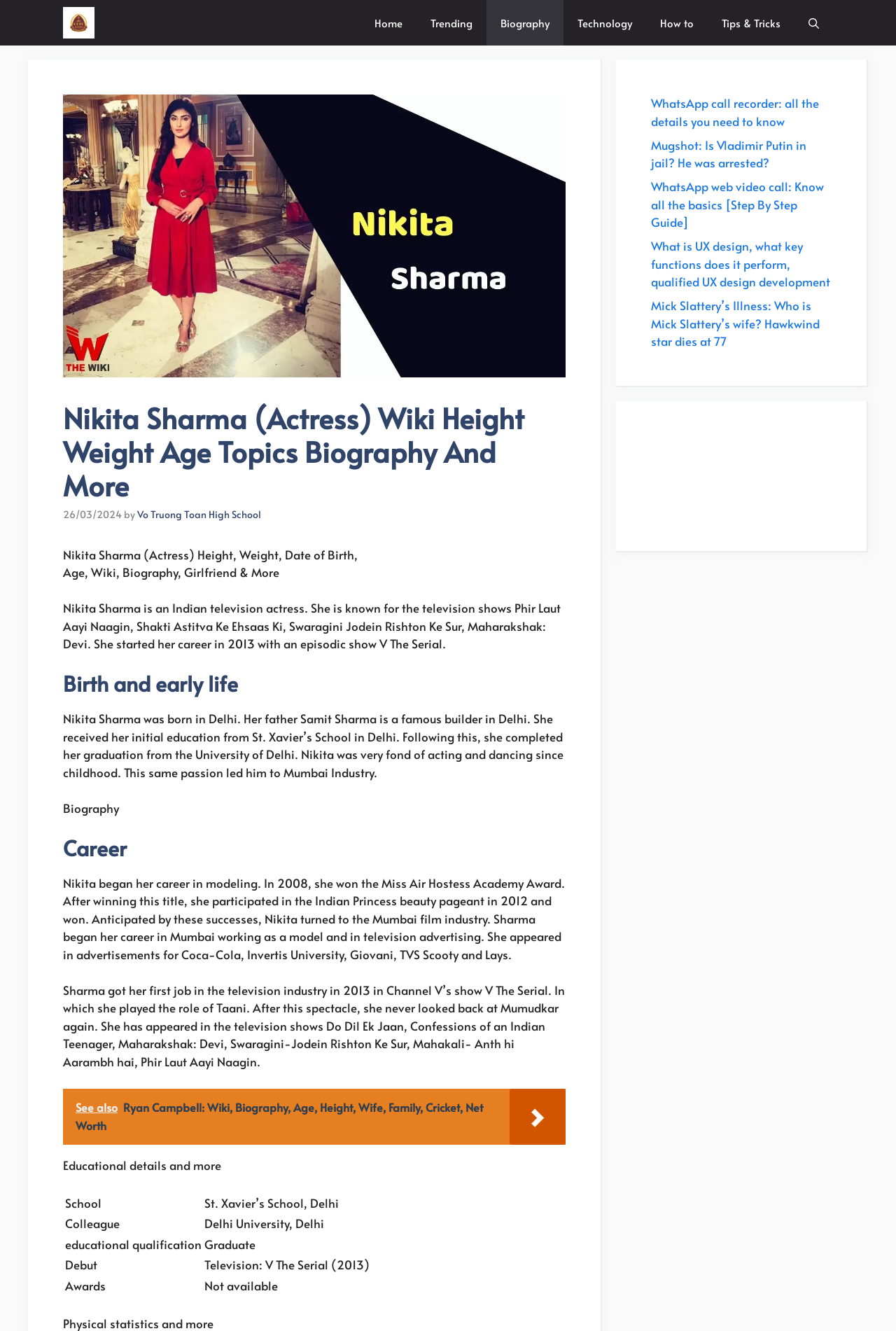Determine the bounding box coordinates of the section I need to click to execute the following instruction: "Open the search function". Provide the coordinates as four float numbers between 0 and 1, i.e., [left, top, right, bottom].

[0.887, 0.0, 0.93, 0.034]